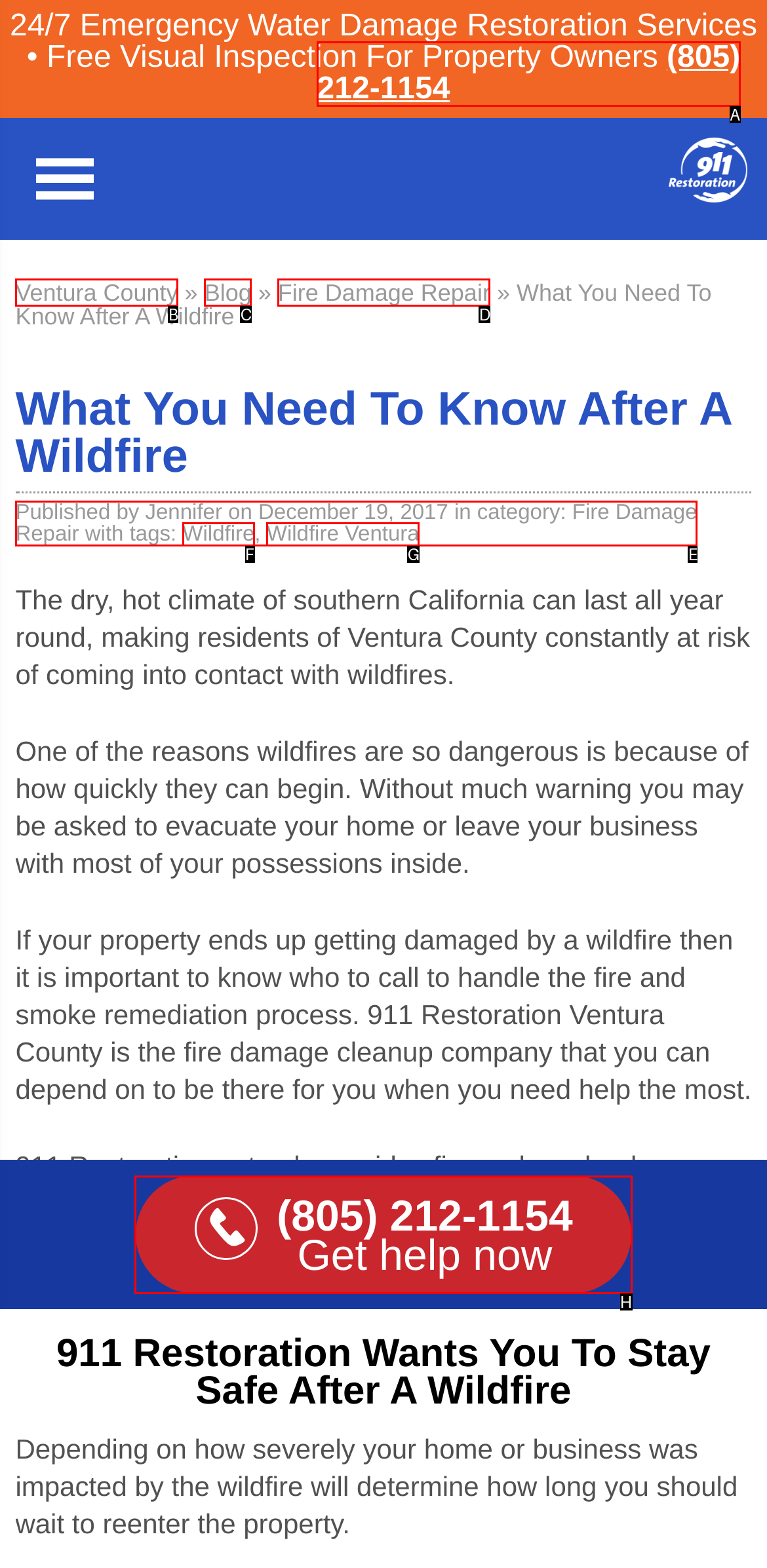Specify which element within the red bounding boxes should be clicked for this task: Get help now Respond with the letter of the correct option.

H